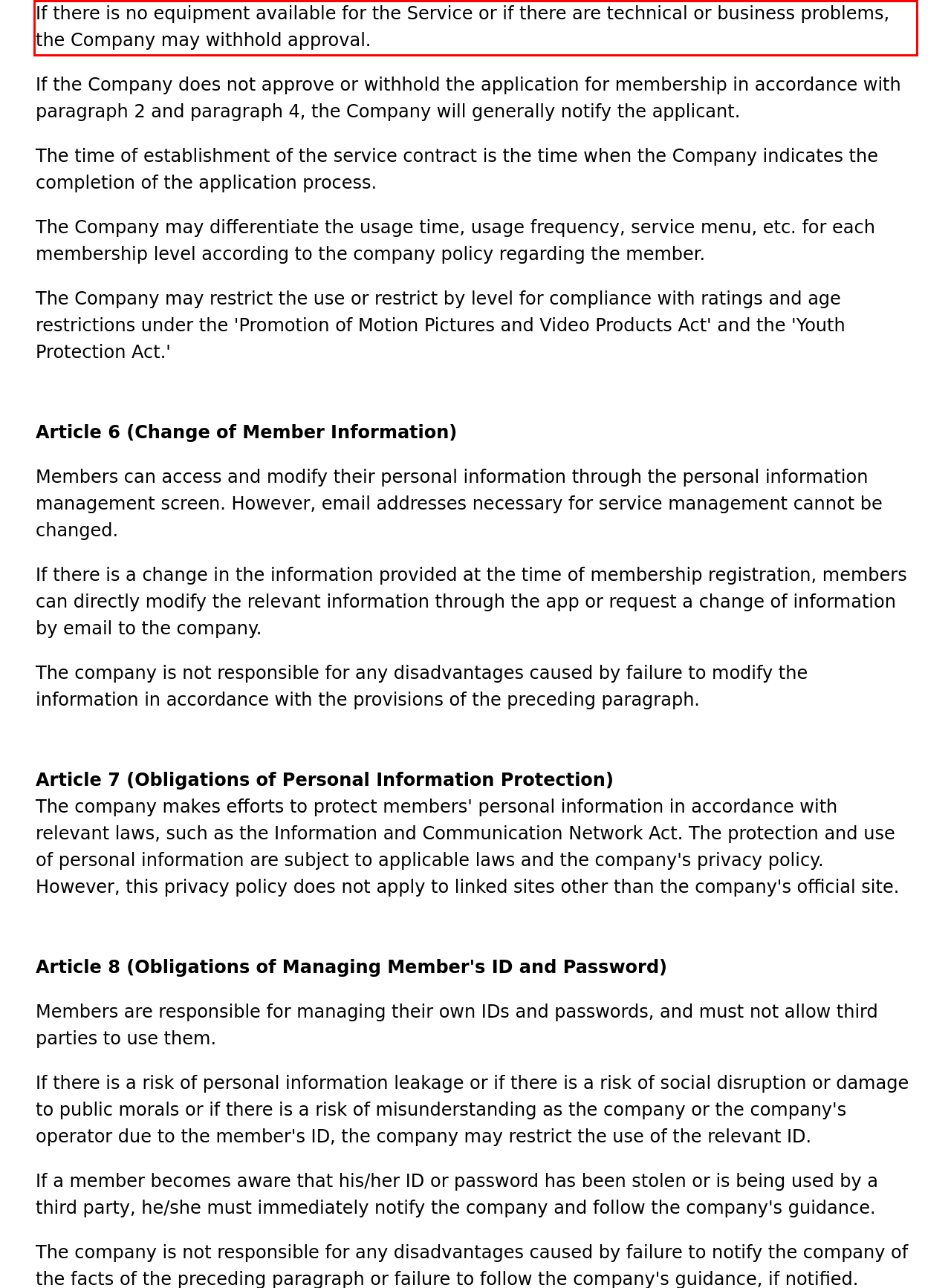You are given a screenshot showing a webpage with a red bounding box. Perform OCR to capture the text within the red bounding box.

If there is no equipment available for the Service or if there are technical or business problems, the Company may withhold approval.